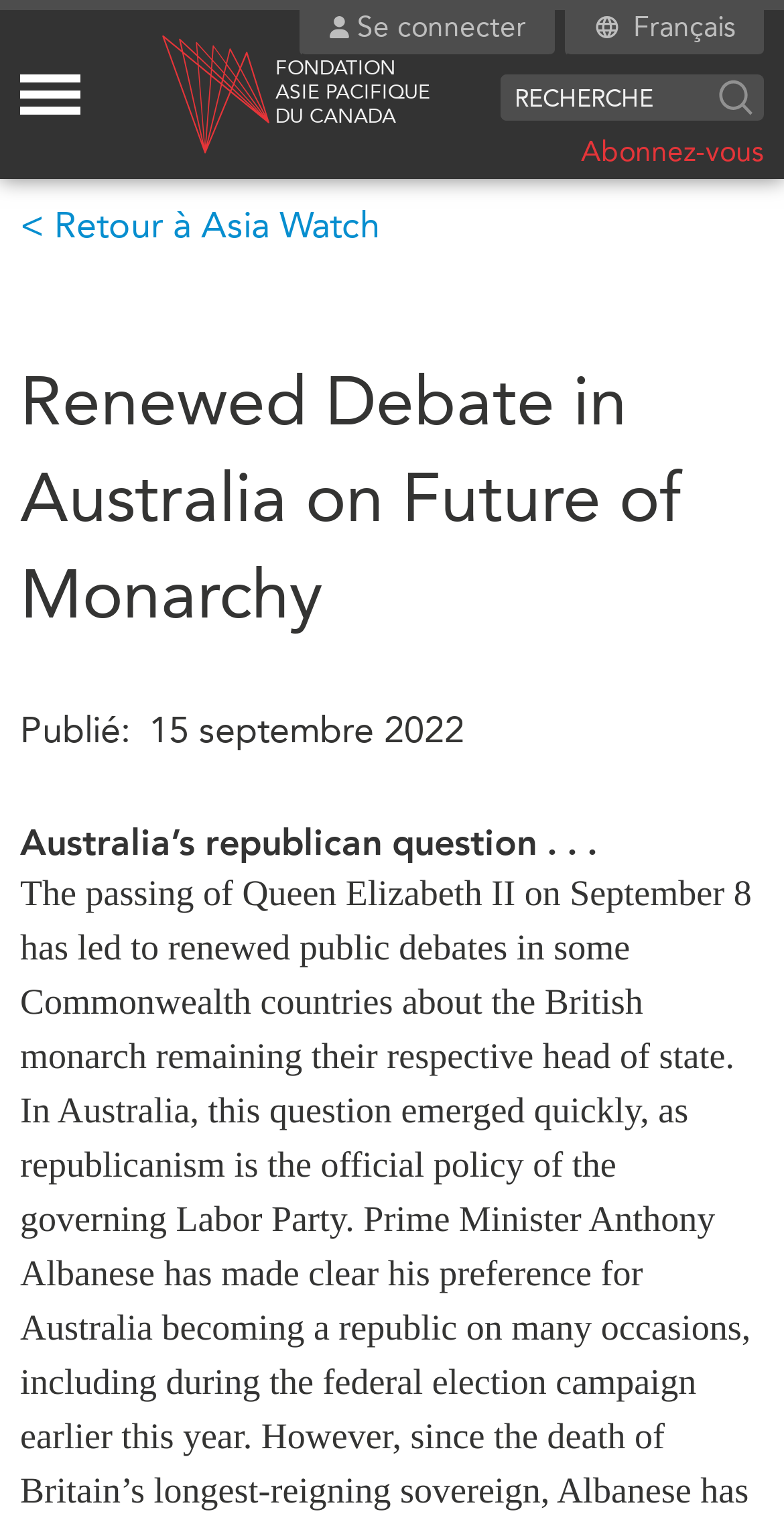Determine the bounding box coordinates of the UI element described below. Use the format (top-left x, top-left y, bottom-right x, bottom-right y) with floating point numbers between 0 and 1: Rapports et notes de synthèse

[0.555, 0.764, 0.923, 0.817]